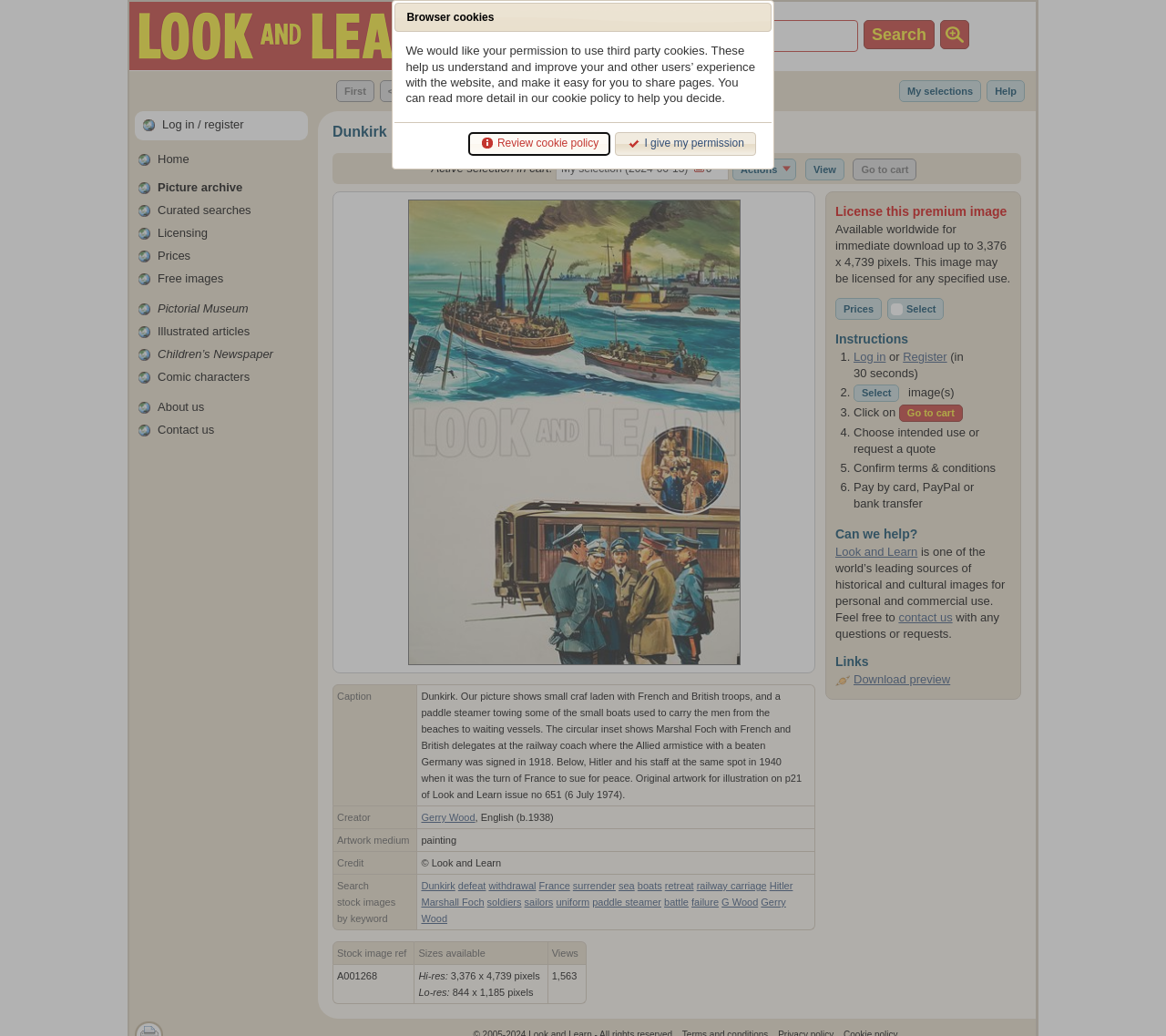Identify the bounding box for the described UI element. Provide the coordinates in (top-left x, top-left y, bottom-right x, bottom-right y) format with values ranging from 0 to 1: aria-label="Search for" name="q"

[0.548, 0.019, 0.736, 0.05]